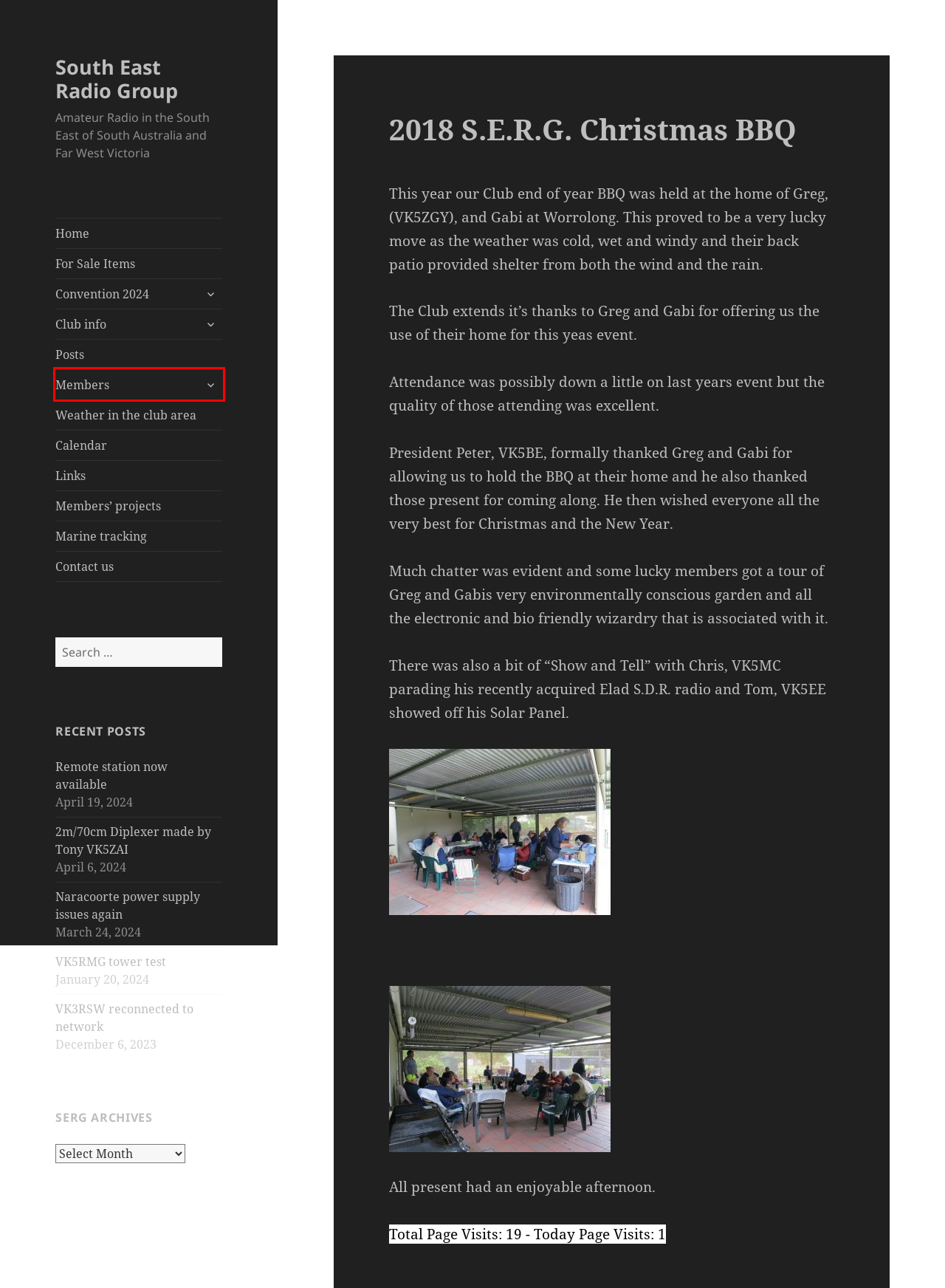You have been given a screenshot of a webpage, where a red bounding box surrounds a UI element. Identify the best matching webpage description for the page that loads after the element in the bounding box is clicked. Options include:
A. South East Radio Group – Amateur Radio in the South East of South Australia and Far West Victoria
B. Convention 2024 – South East Radio Group
C. 2m/70cm Diplexer made by Tony VK5ZAI – South East Radio Group
D. Marine tracking – South East Radio Group
E. Remote station now available – South East Radio Group
F. VK5RMG tower test – South East Radio Group
G. Members – South East Radio Group
H. Calendar – South East Radio Group

G